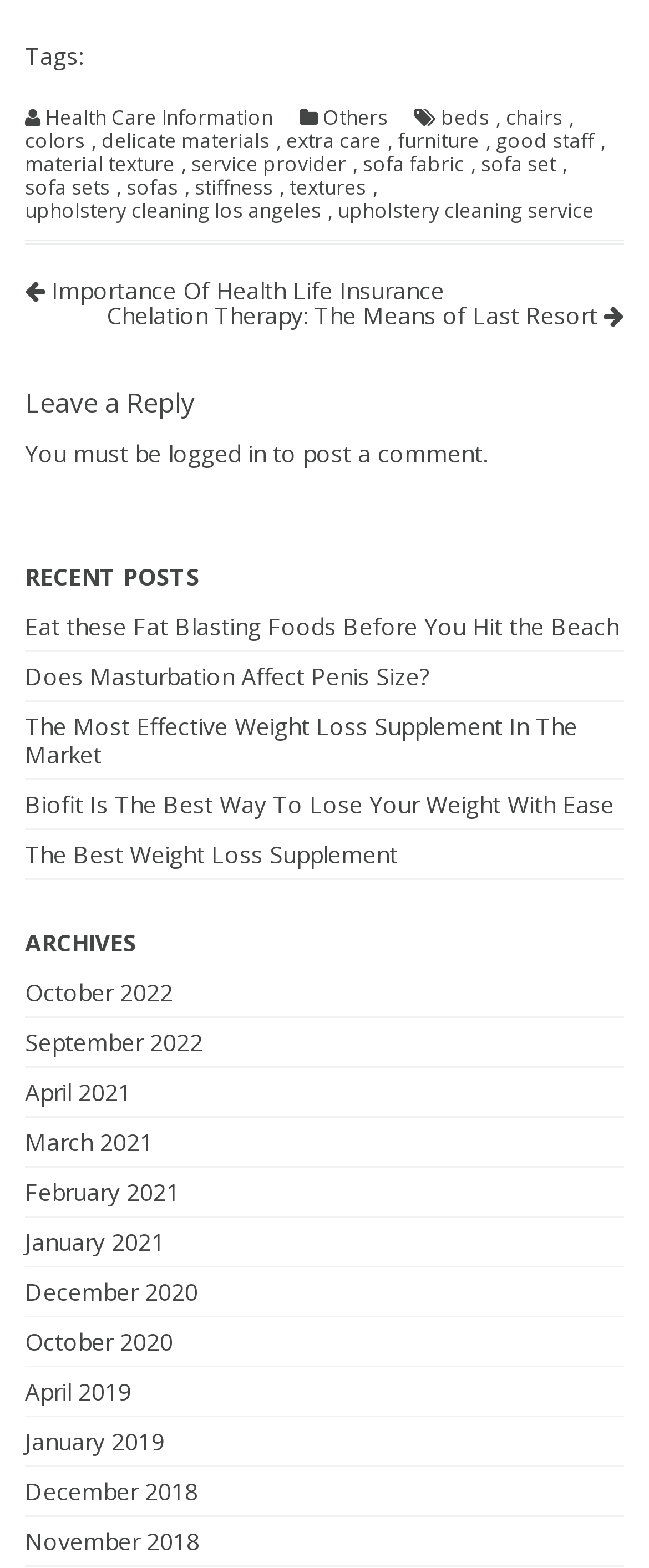Please locate the bounding box coordinates of the element's region that needs to be clicked to follow the instruction: "Click on the 'Health Care Information' link". The bounding box coordinates should be provided as four float numbers between 0 and 1, i.e., [left, top, right, bottom].

[0.069, 0.068, 0.431, 0.083]